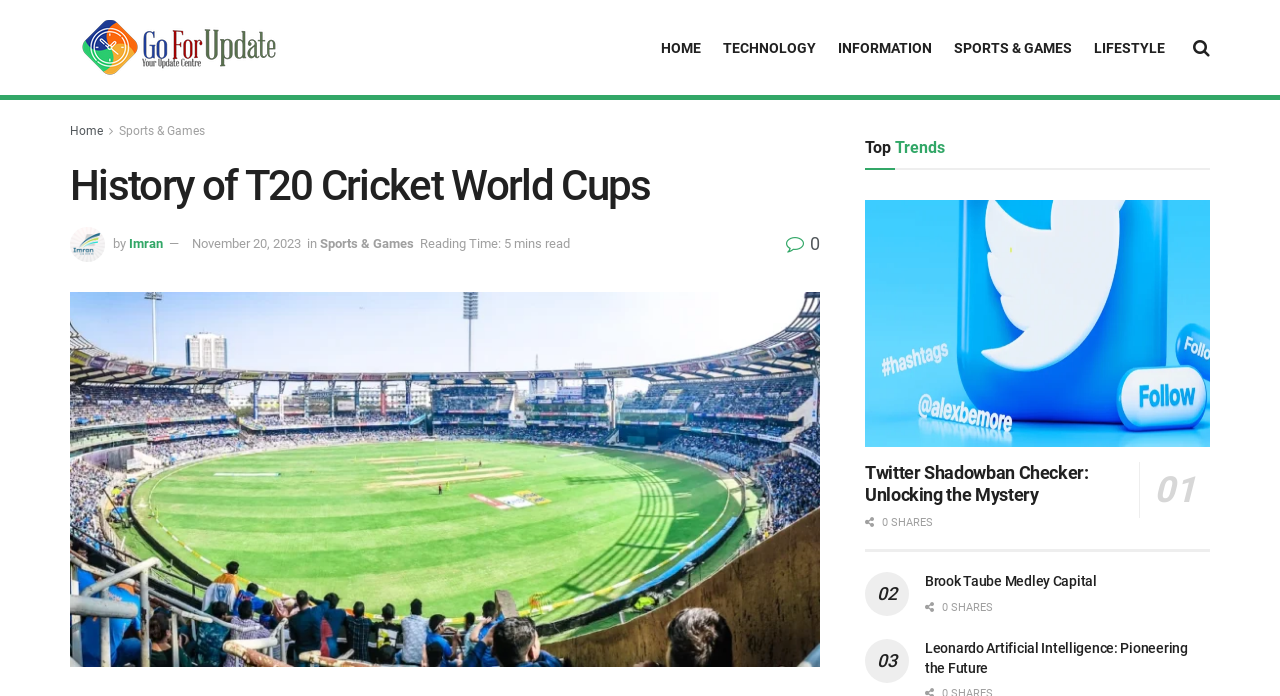Provide a brief response using a word or short phrase to this question:
How many images are on this webpage?

7